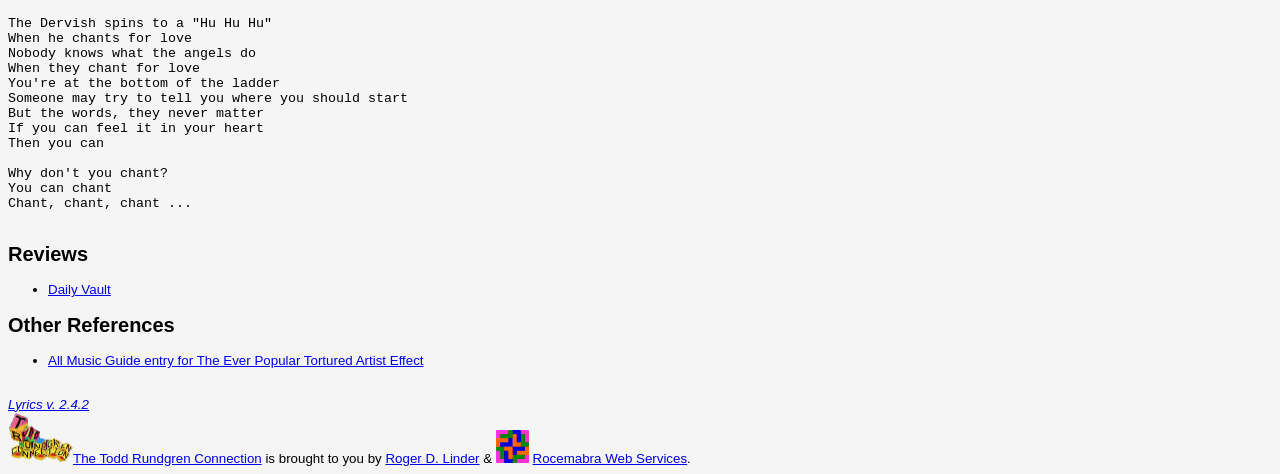Determine the bounding box coordinates of the region to click in order to accomplish the following instruction: "Click on 'Daily Vault'". Provide the coordinates as four float numbers between 0 and 1, specifically [left, top, right, bottom].

[0.038, 0.595, 0.086, 0.627]